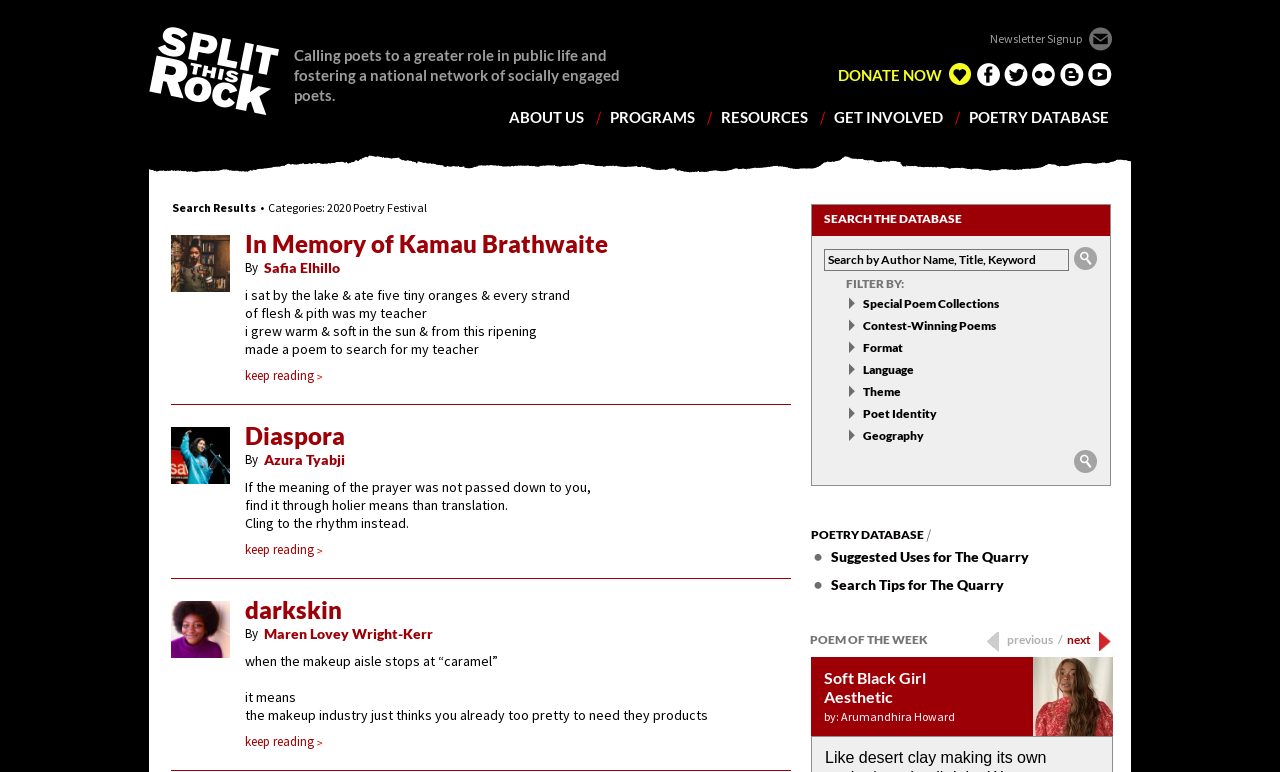Produce an extensive caption that describes everything on the webpage.

This webpage is a poetry database search page from Split This Rock, a organization that fosters a national network of socially engaged poets. At the top of the page, there are several links to different sections of the website, including "About Us", "Programs", "Resources", "Get Involved", and "Poetry Database". Below these links, there is a newsletter signup link and social media links.

The main content of the page is a search function, where users can search the poetry database by author name, title, keyword, or other filters. The search bar is accompanied by a submit button. Below the search function, there are links to filter the search results by special poem collections, contest-winning poems, format, language, theme, poet identity, and geography.

The page also features a section titled "Search Results", which displays a list of poems with their titles, authors, and excerpts. Each poem has a "keep reading" link to view the full poem. The poems are arranged in a vertical list, with the most recent poems at the top.

In addition to the search results, the page also features a section titled "Poem of the Week", which showcases a featured poem with an image of the poet and a brief description. There are also links to suggested uses for the poetry database and search tips.

Overall, the page is designed to facilitate searching and browsing of the poetry database, with a clean and organized layout that makes it easy to navigate.